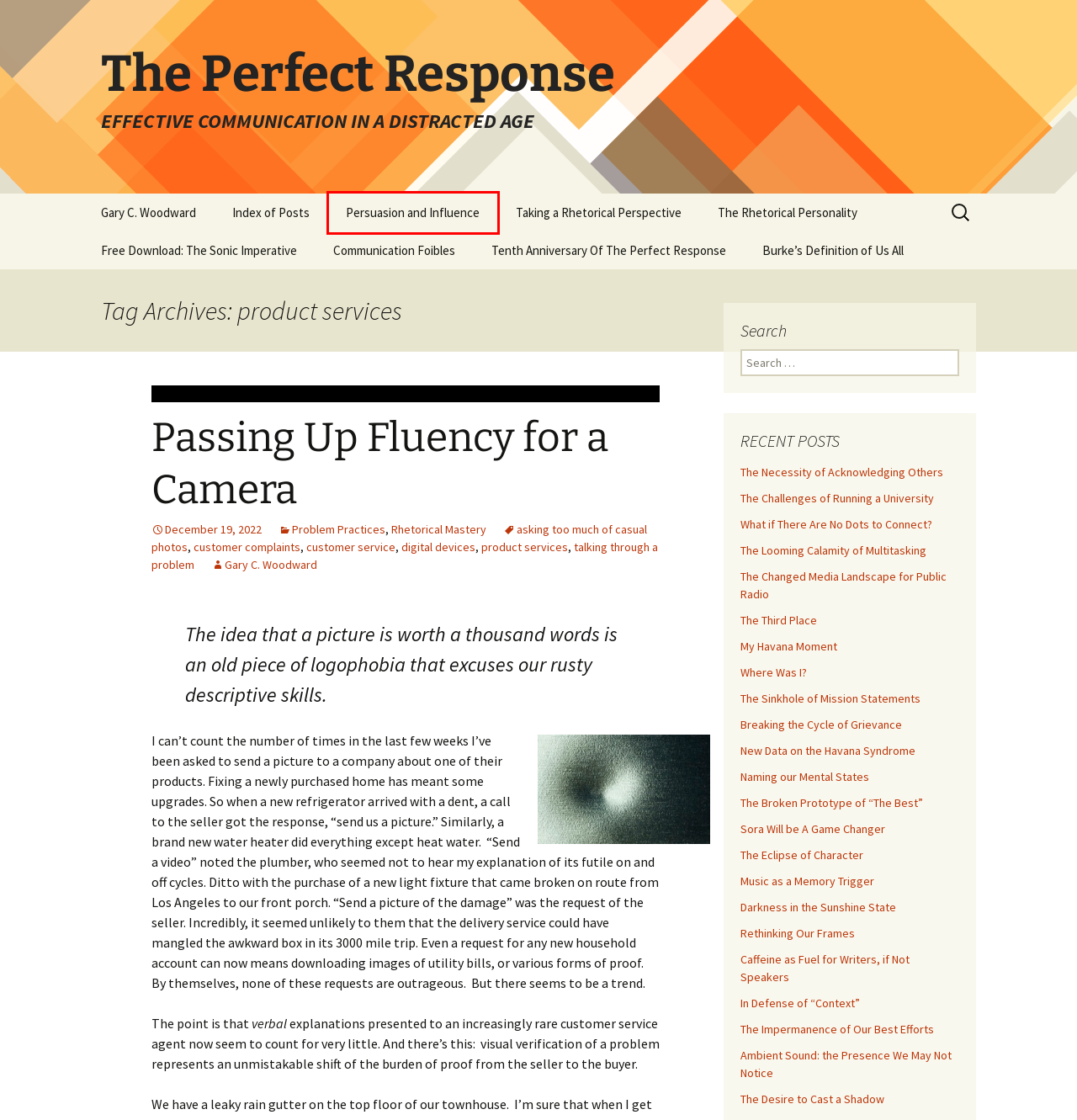You have a screenshot of a webpage with a red bounding box around an element. Select the webpage description that best matches the new webpage after clicking the element within the red bounding box. Here are the descriptions:
A. The Desire to Cast a Shadow | The Perfect Response
B. The Necessity of Acknowledging Others | The Perfect Response
C. Problem Practices | The Perfect Response
D. Persuasion and Influence | The Perfect Response
E. Book and Free Download: The Sonic Imperative: Sound in the Age of Screens | The Perfect Response
F. customer service | The Perfect Response
G. The Looming Calamity of Multitasking | The Perfect Response
H. Gary C. Woodward | The Perfect Response

D